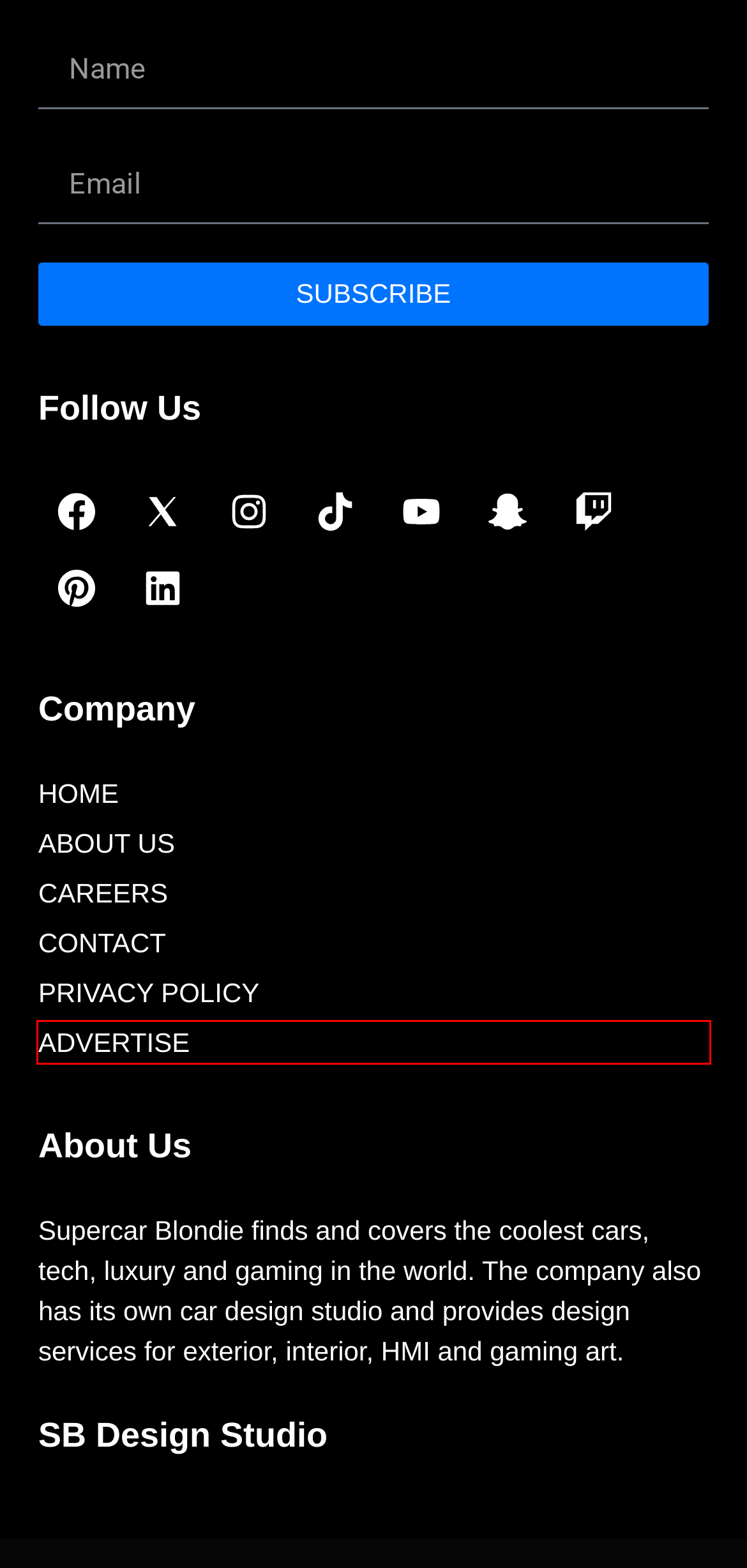Review the screenshot of a webpage containing a red bounding box around an element. Select the description that best matches the new webpage after clicking the highlighted element. The options are:
A. There's a car graveyard known as 'Cavern of Lost Souls'
B. SB Design Studios
C. World's Most Dangerous Bike! 😱 - Supercar Blondie | Snapchat
D. Work with us - SB Media
E. Reimagined Gulfstream G700 interior shows sky's the limit
F. Supercar Blondie – Automotive, Tech, Luxury & Lifestyle
G. Vanilla Ice still has 'Ice Ice Baby' era 1989 Ford Mustang
H. Careers - SB Media

D